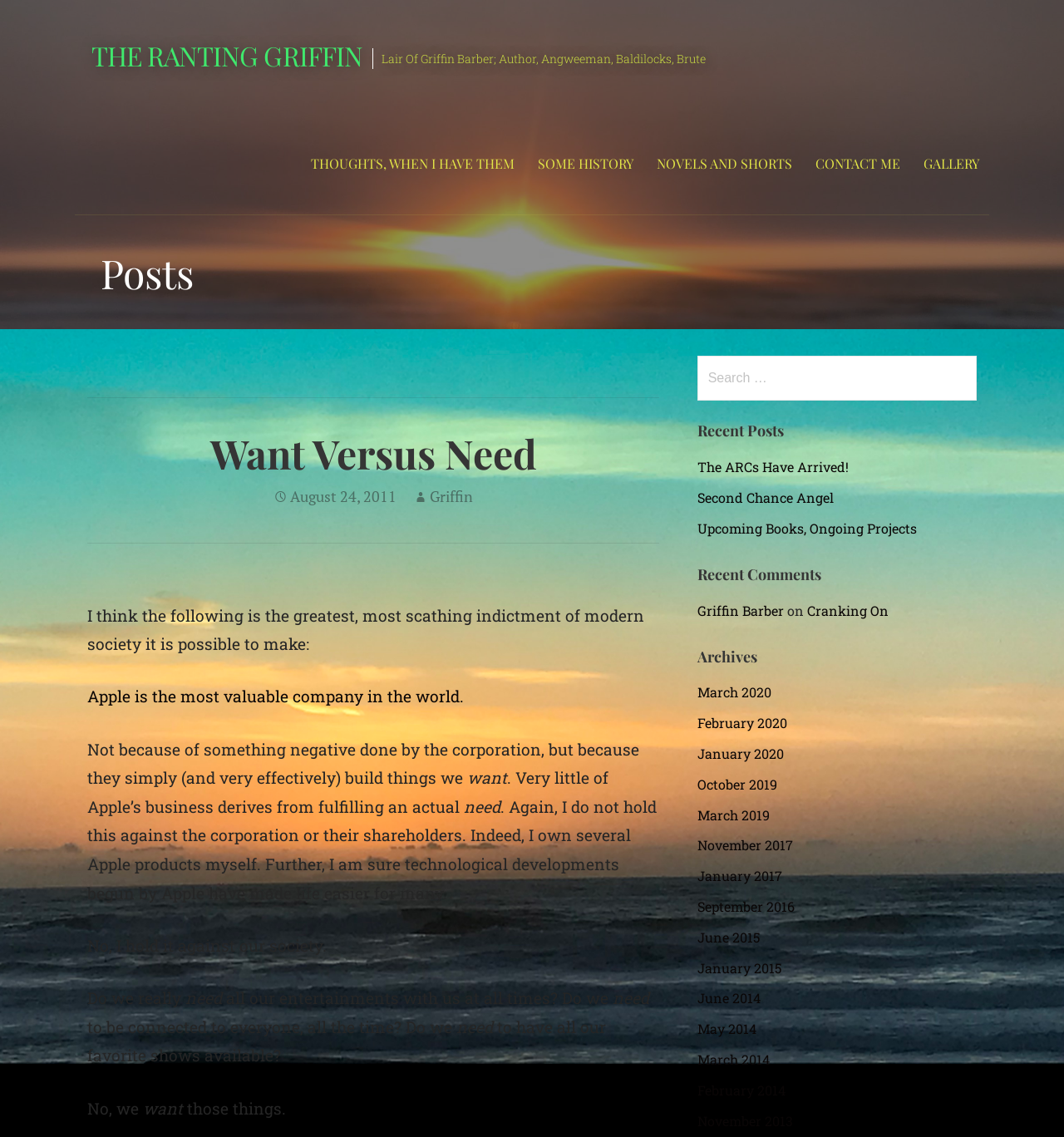Determine the bounding box coordinates of the region to click in order to accomplish the following instruction: "View recent posts". Provide the coordinates as four float numbers between 0 and 1, specifically [left, top, right, bottom].

[0.655, 0.37, 0.918, 0.389]